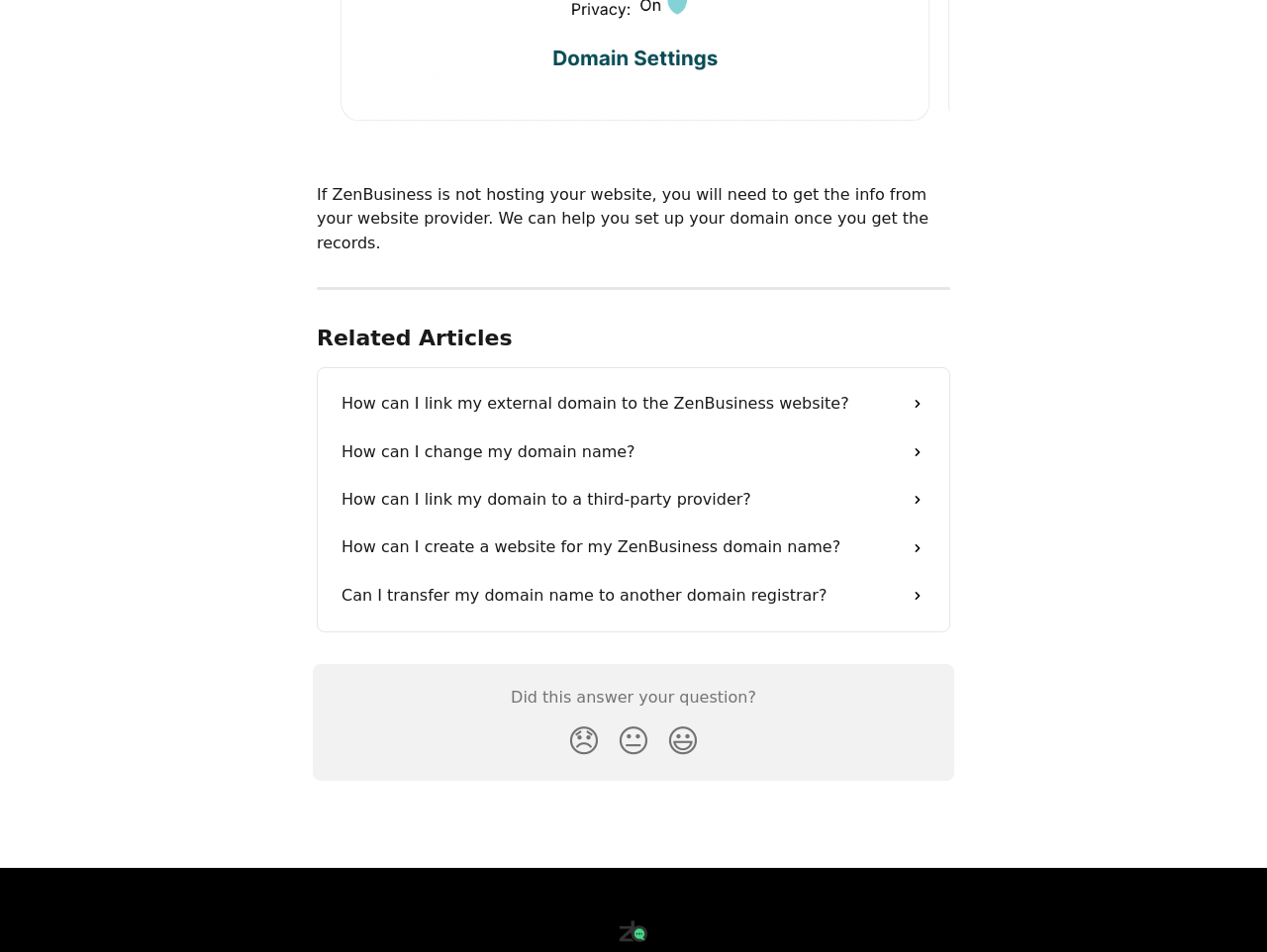Pinpoint the bounding box coordinates for the area that should be clicked to perform the following instruction: "Click on 'How can I change my domain name?'".

[0.26, 0.45, 0.74, 0.5]